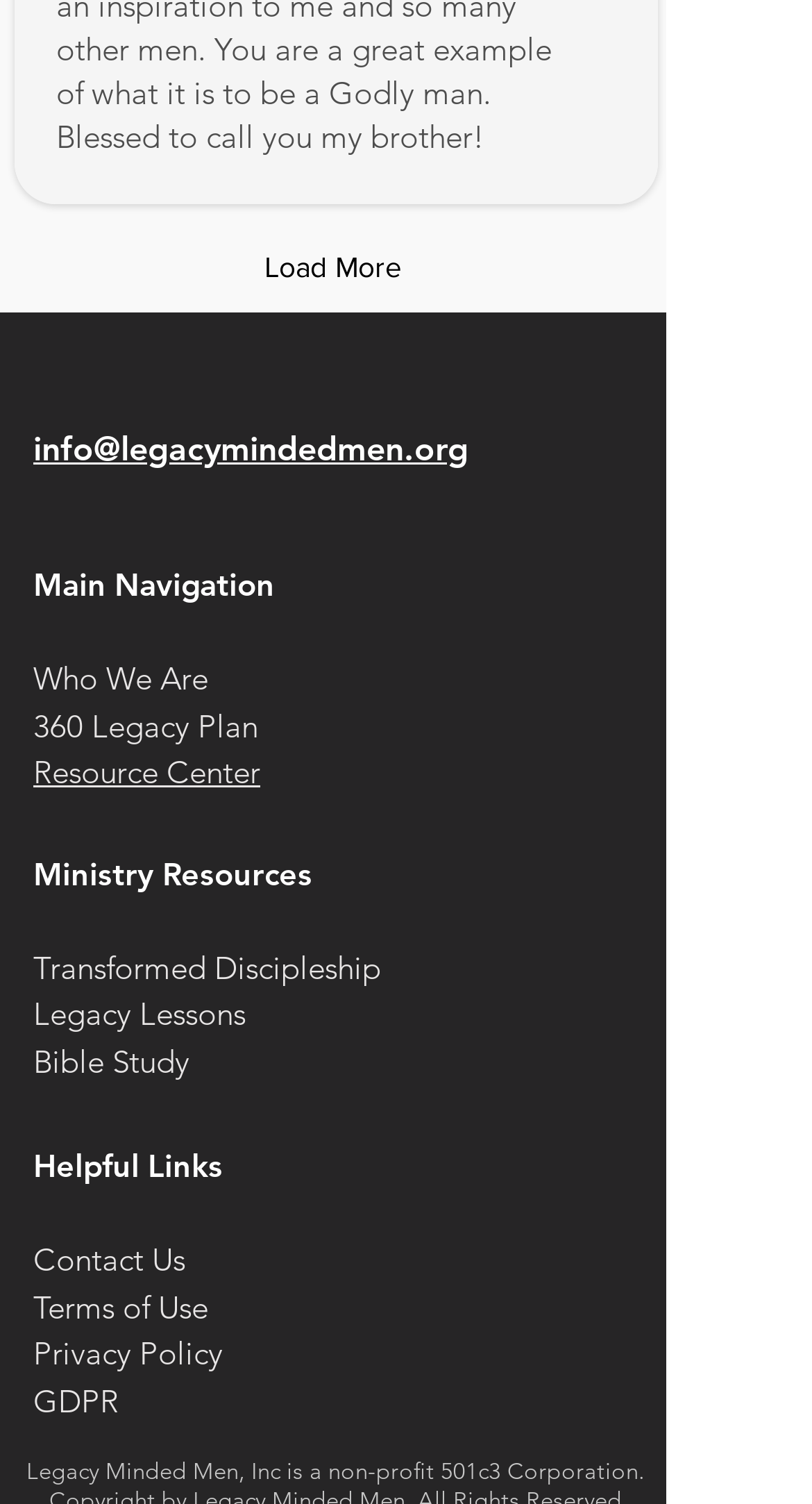Give a succinct answer to this question in a single word or phrase: 
How many links are there in the 'Ministry Resources' section?

3